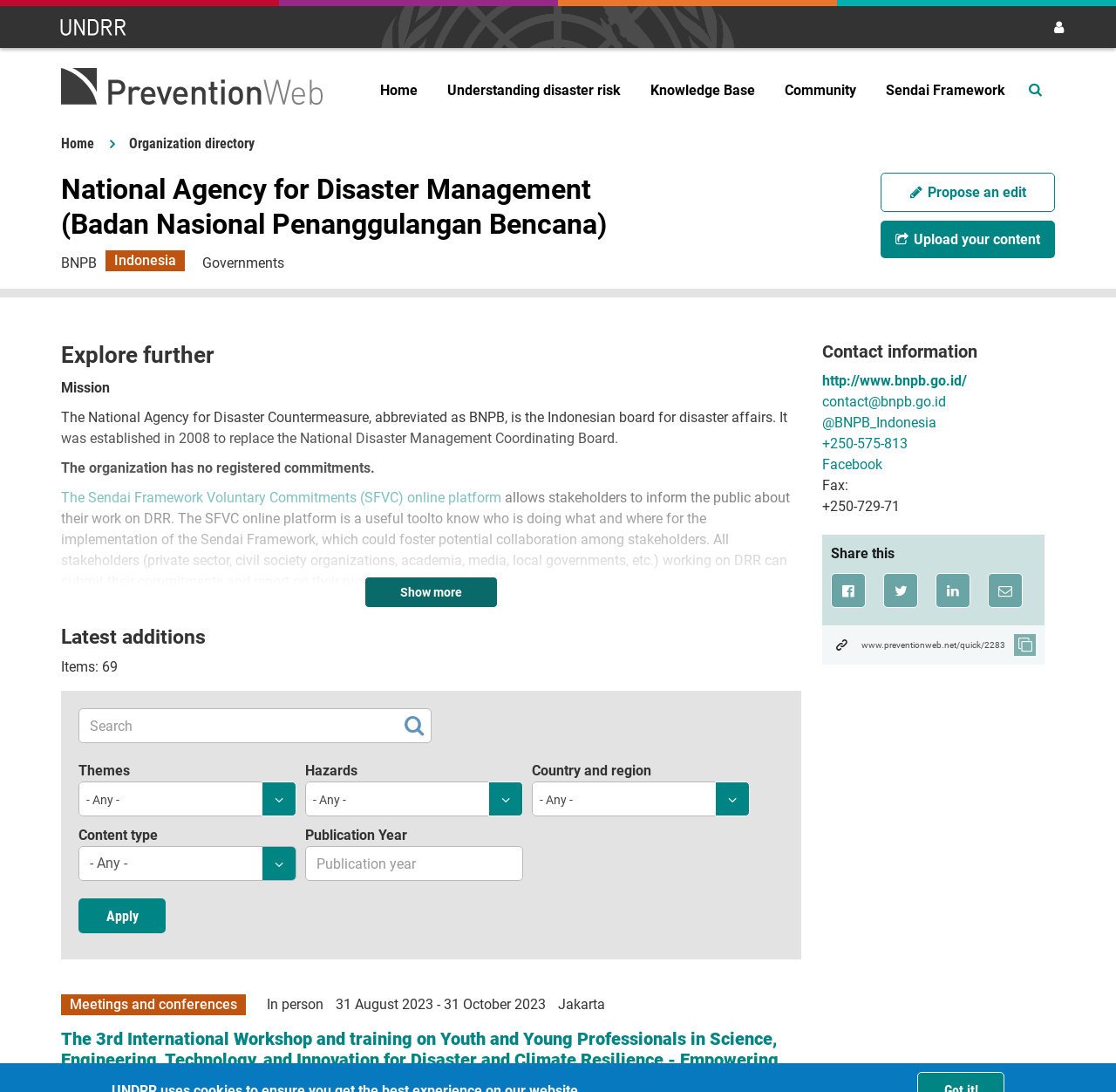What is the URL of the National Agency for Disaster Management's website?
Provide a well-explained and detailed answer to the question.

The answer can be found in the section 'Contact information' where the URL of the website is mentioned as 'http://www.bnpb.go.id/'.